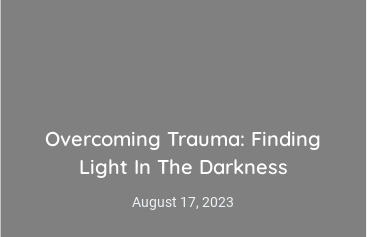What is the date displayed below the title?
Using the image provided, answer with just one word or phrase.

August 17, 2023